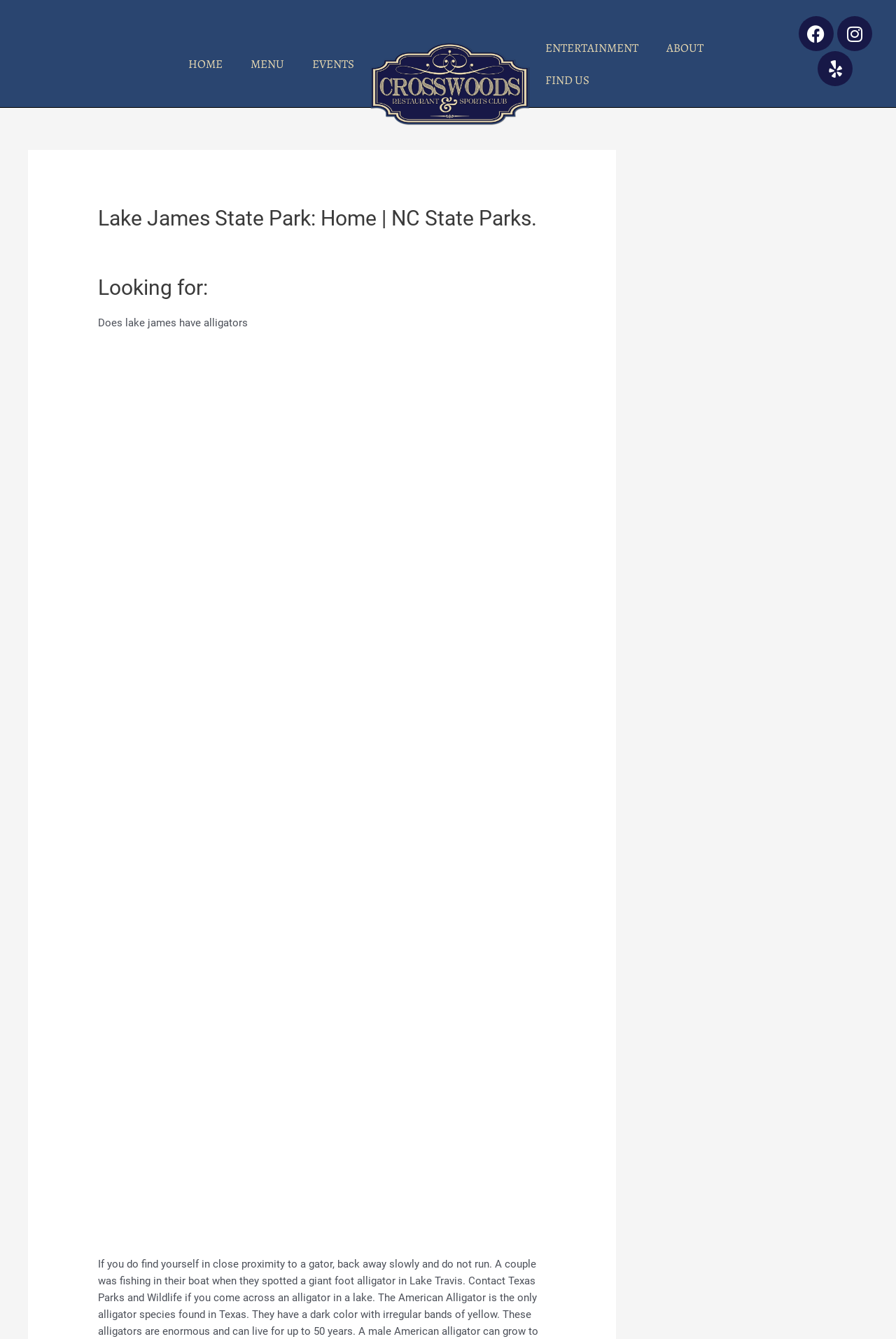Please determine the bounding box coordinates of the element's region to click for the following instruction: "Click on HOME".

[0.194, 0.036, 0.264, 0.06]